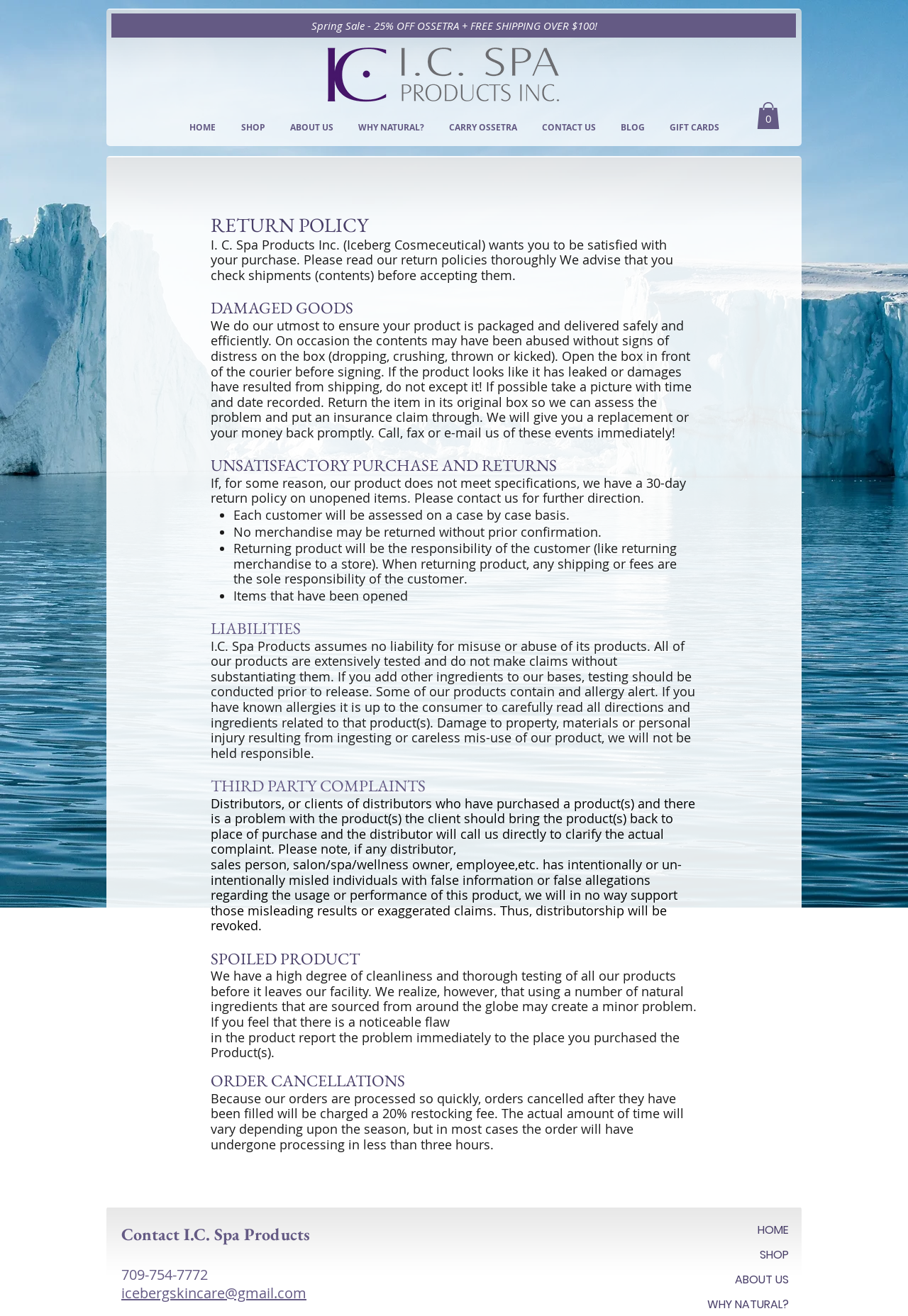Determine the bounding box coordinates for the area that should be clicked to carry out the following instruction: "Check the 'Cart with 0 items' button".

[0.834, 0.078, 0.859, 0.098]